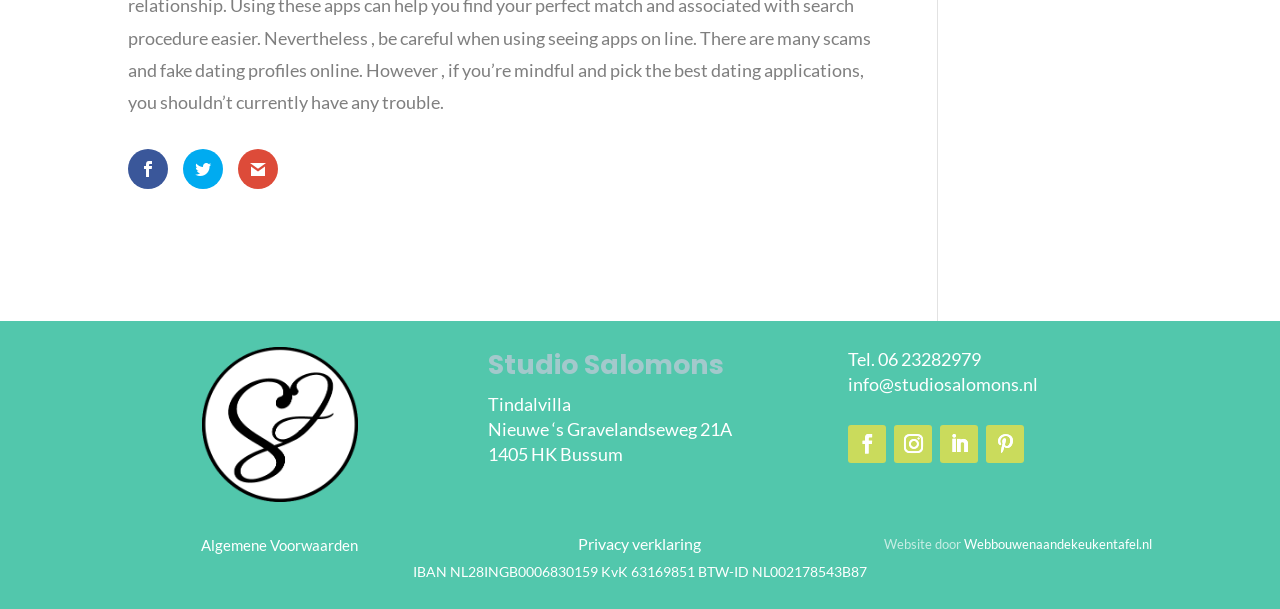Identify the bounding box coordinates of the section that should be clicked to achieve the task described: "Send an email to info@studiosalomons.nl".

[0.663, 0.612, 0.811, 0.649]